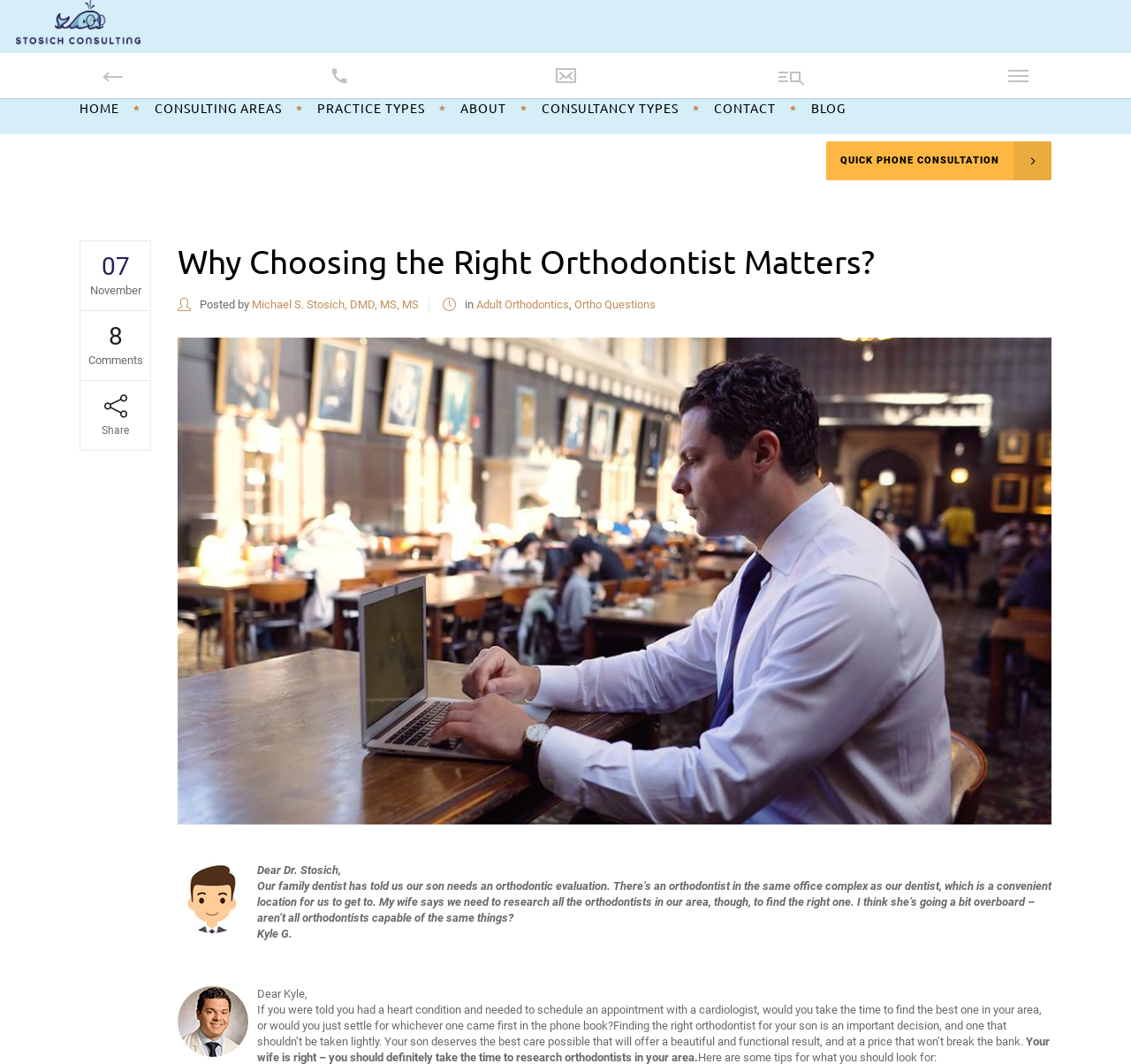Show the bounding box coordinates of the element that should be clicked to complete the task: "Click the logo".

[0.073, 0.004, 0.223, 0.072]